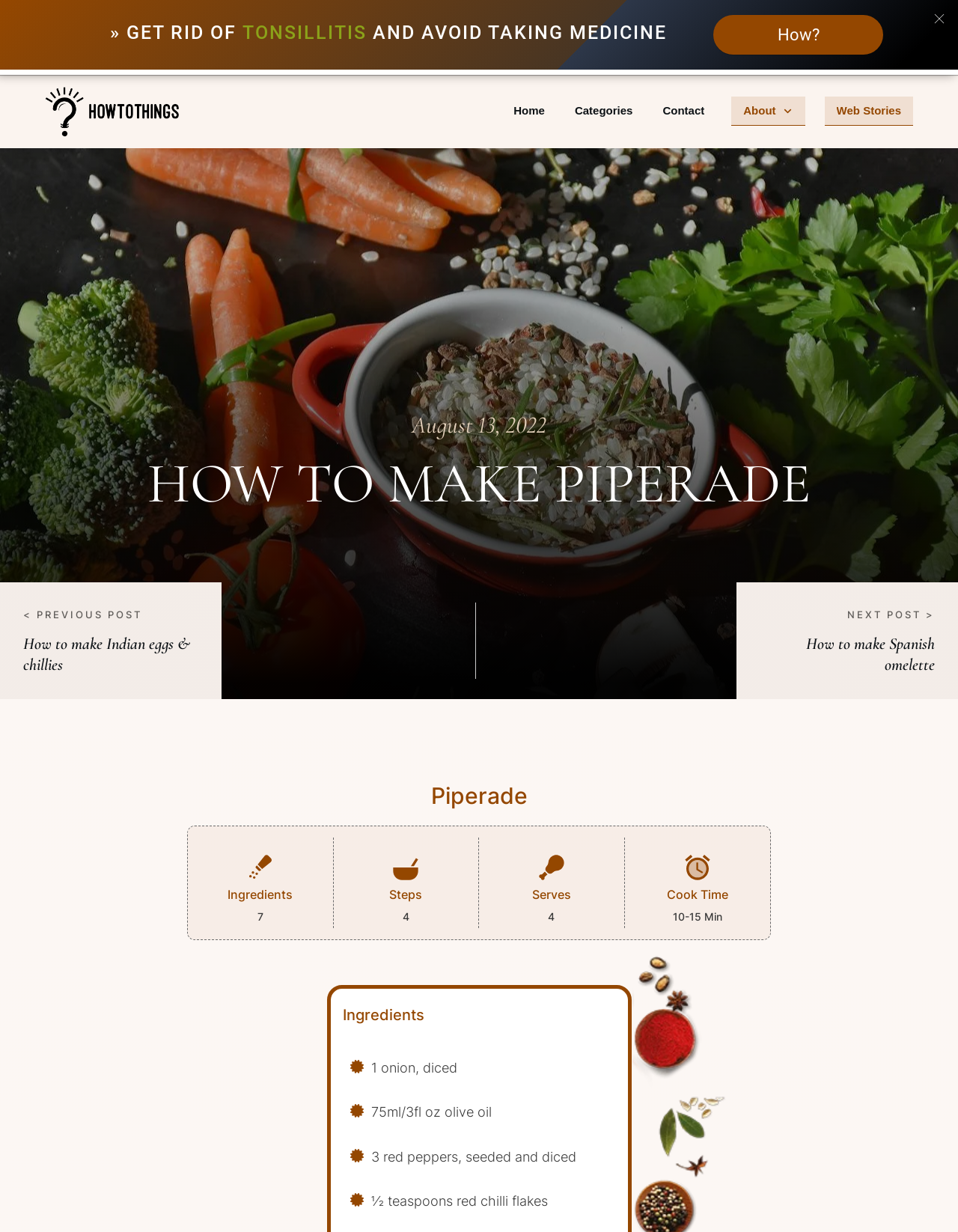Explain the features and main sections of the webpage comprehensively.

This webpage is about a recipe guide on how to make Piperade, a flavorful Basque pepper and tomato dish. At the top, there are several links to navigate to different sections of the website, including Home, Categories, Contact, and About. 

Below the navigation links, there is a heading that displays the date "August 13, 2022". Next to it, there is a larger heading that reads "HOW TO MAKE PIPERADE". 

On the left side, there are two links to previous and next posts, with headings that describe the recipes, "How to make Indian eggs & chillies" and "How to make Spanish omelette". 

In the main content area, there are several sections that provide information about the recipe. The first section has a heading "Piperade" and is accompanied by an image. Below it, there are three tables with images and text that describe the ingredients, steps, and serving information for the recipe. 

Each table has an image and a heading that describes the section, such as "Ingredients", "Steps", and "Serves". The "Serves" section also includes a subheading that reads "Cook Time" with a value of "10-15 Min". 

Following the tables, there is a list of ingredients with accompanying images, including an onion, olive oil, red peppers, and red chilli flakes. Each ingredient has a brief description and an image. 

At the bottom of the page, there are two sections that appear to be advertisements or promotions. One has an image and a heading that reads "» GET RID OF TONSILLITIS AND AVOID TAKING MEDICINE". The other has a link that reads "How?" and is accompanied by an image.